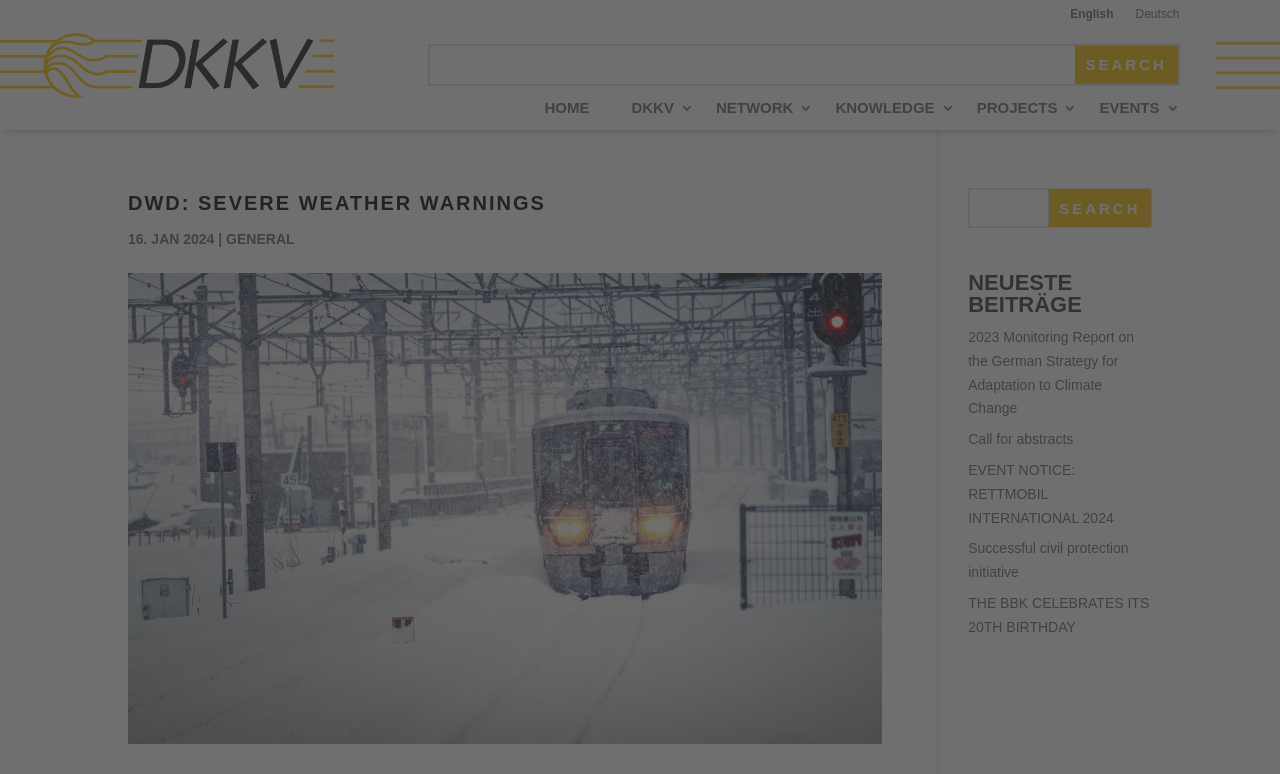What is the date mentioned on the webpage?
Based on the image, answer the question with a single word or brief phrase.

16. JAN 2024